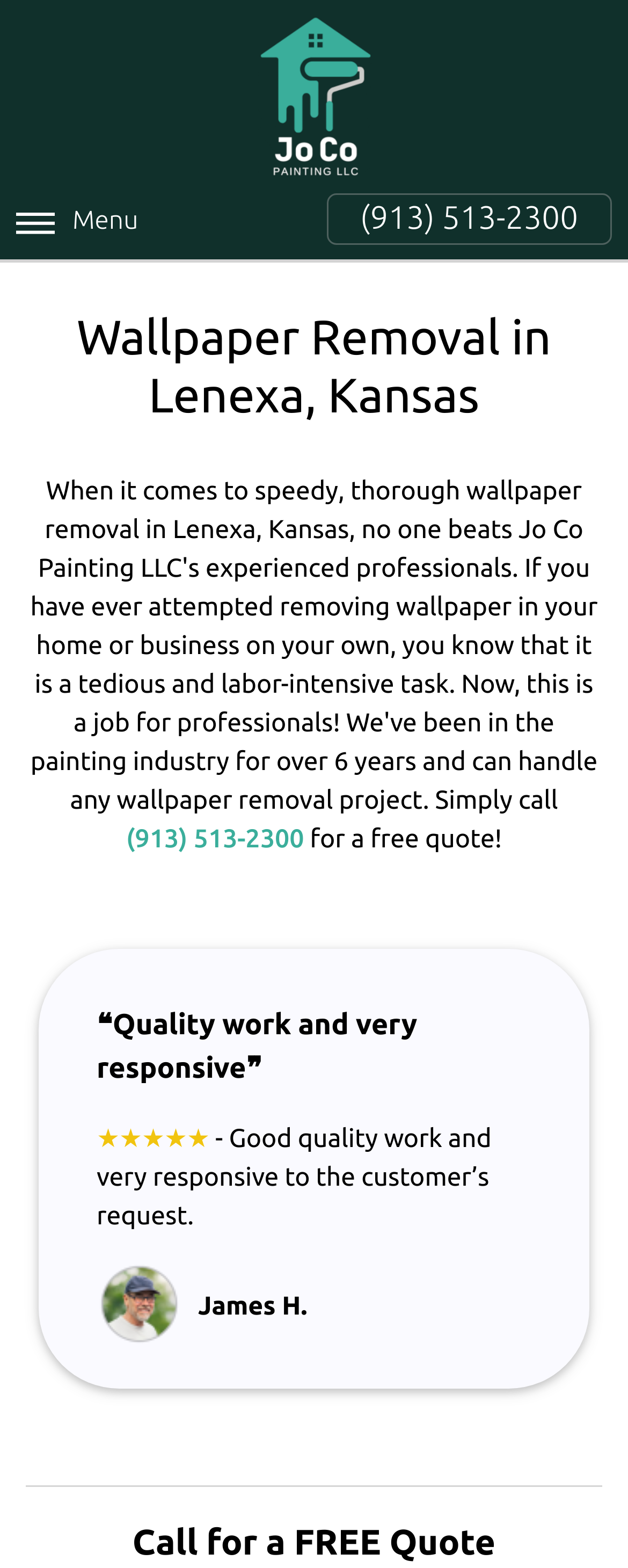Respond to the question with just a single word or phrase: 
What is the company's phone number?

(913) 513-2300